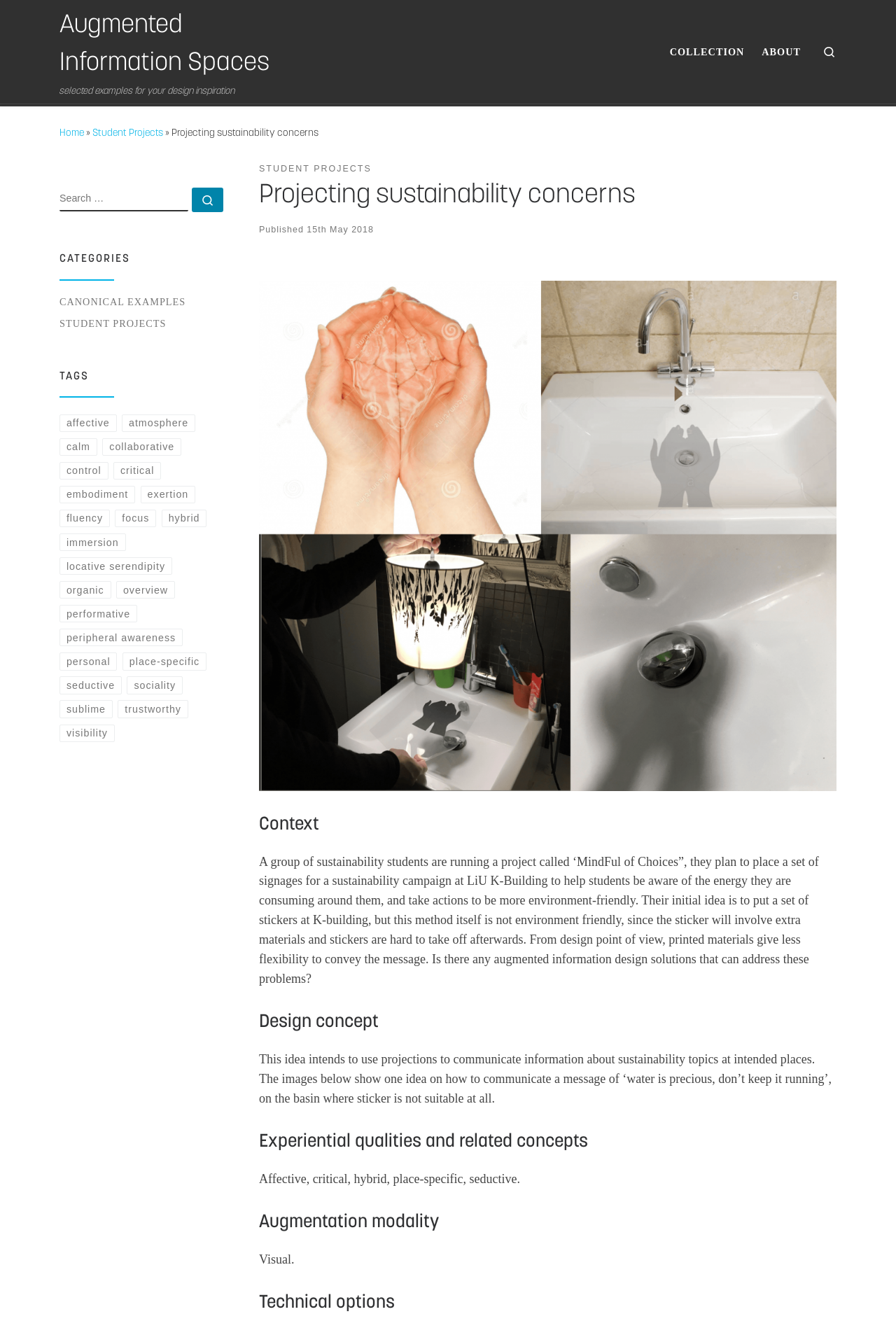Pinpoint the bounding box coordinates of the clickable element to carry out the following instruction: "Click on 'COLLECTION'."

[0.743, 0.028, 0.836, 0.05]